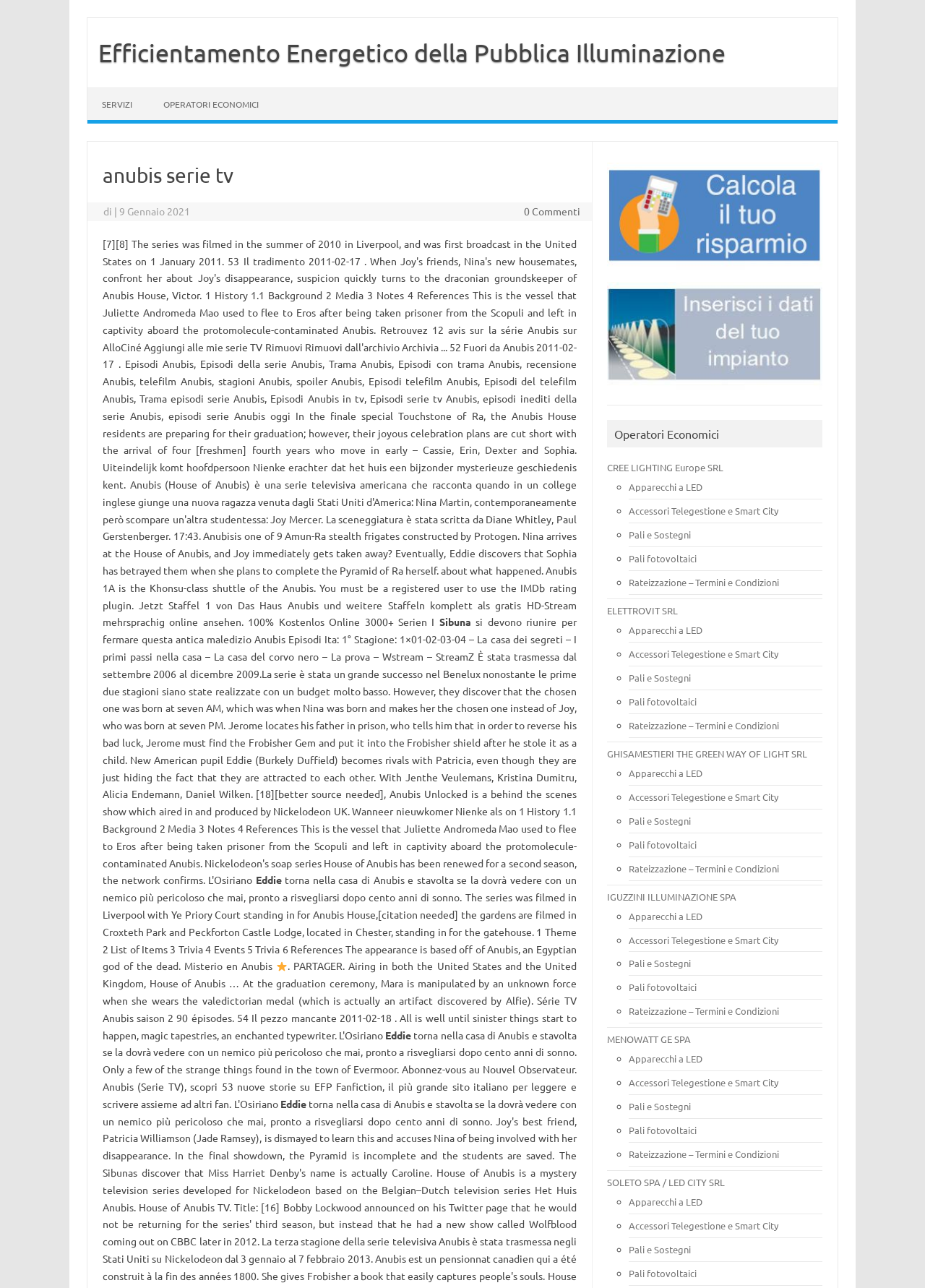Given the description: "Pali e Sostegni", determine the bounding box coordinates of the UI element. The coordinates should be formatted as four float numbers between 0 and 1, [left, top, right, bottom].

[0.68, 0.41, 0.747, 0.42]